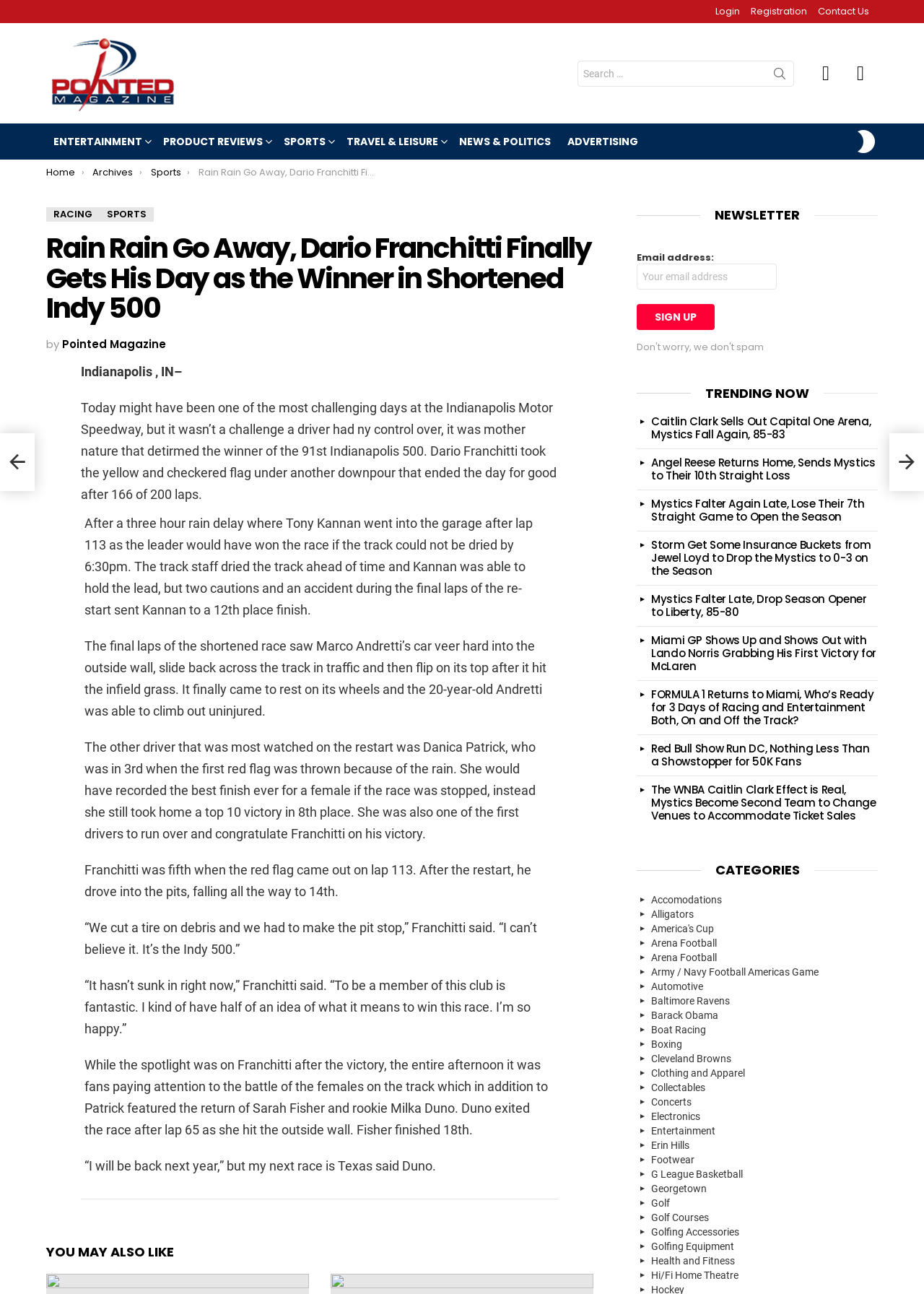Provide the bounding box coordinates of the UI element this sentence describes: "News & Politics".

[0.489, 0.101, 0.604, 0.118]